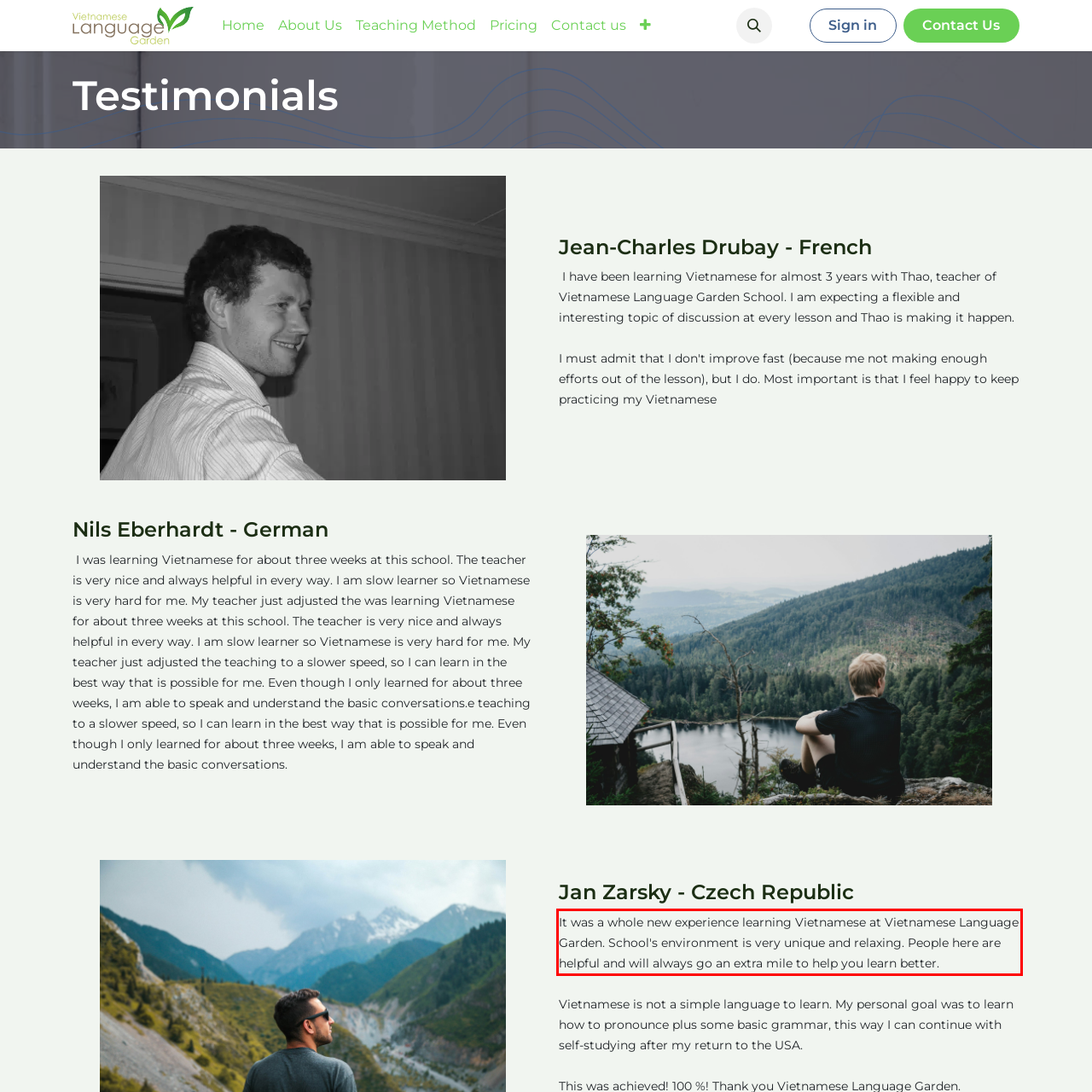Please extract the text content within the red bounding box on the webpage screenshot using OCR.

It was a whole new experience learning Vietnamese at Vietnamese Language Garden. School's environment is very unique and relaxing. Peo​ple here are helpful and will always go an extra mile to help you learn better.